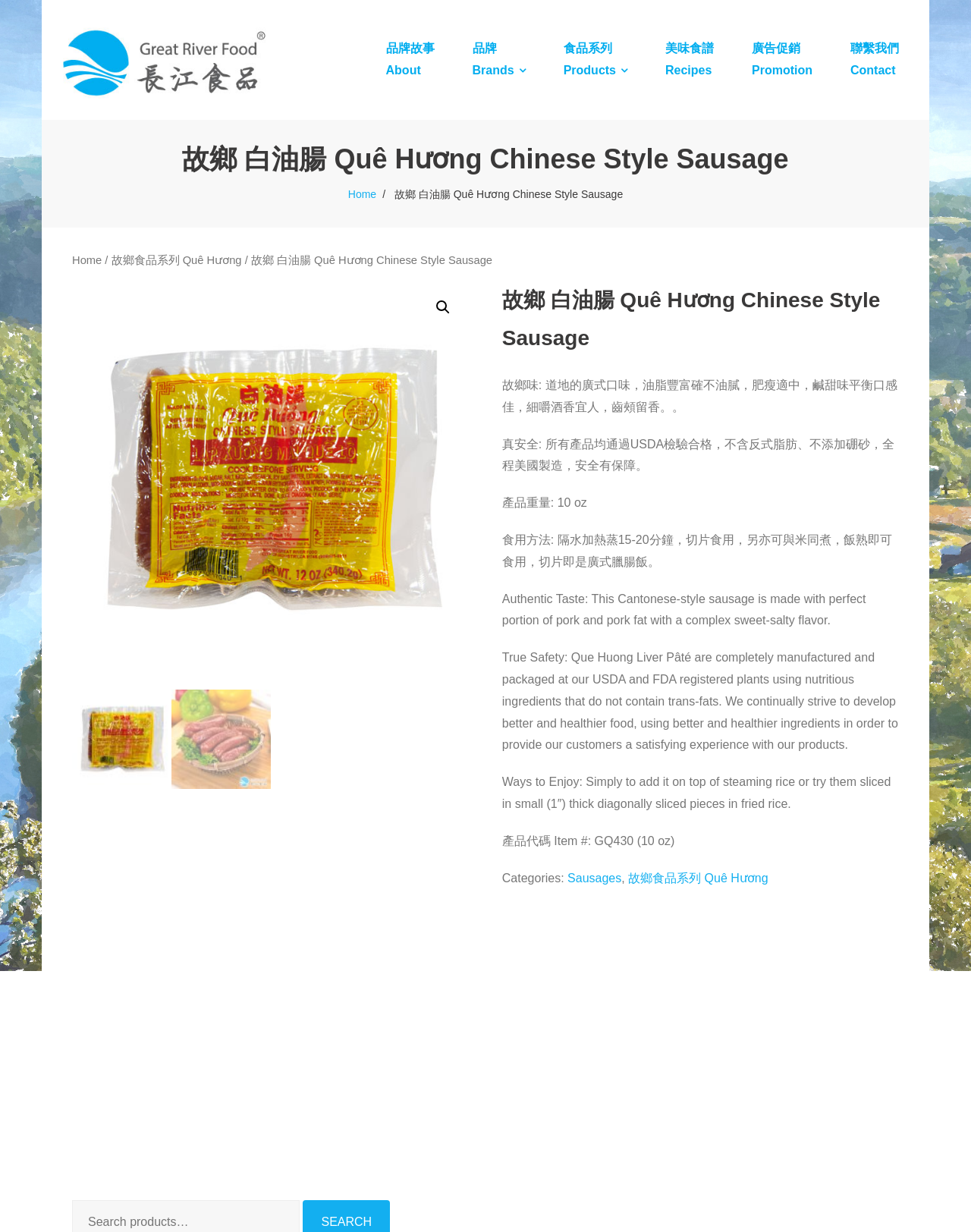Use a single word or phrase to answer the question:
What is the recommended way to enjoy the product?

Steaming or fried rice